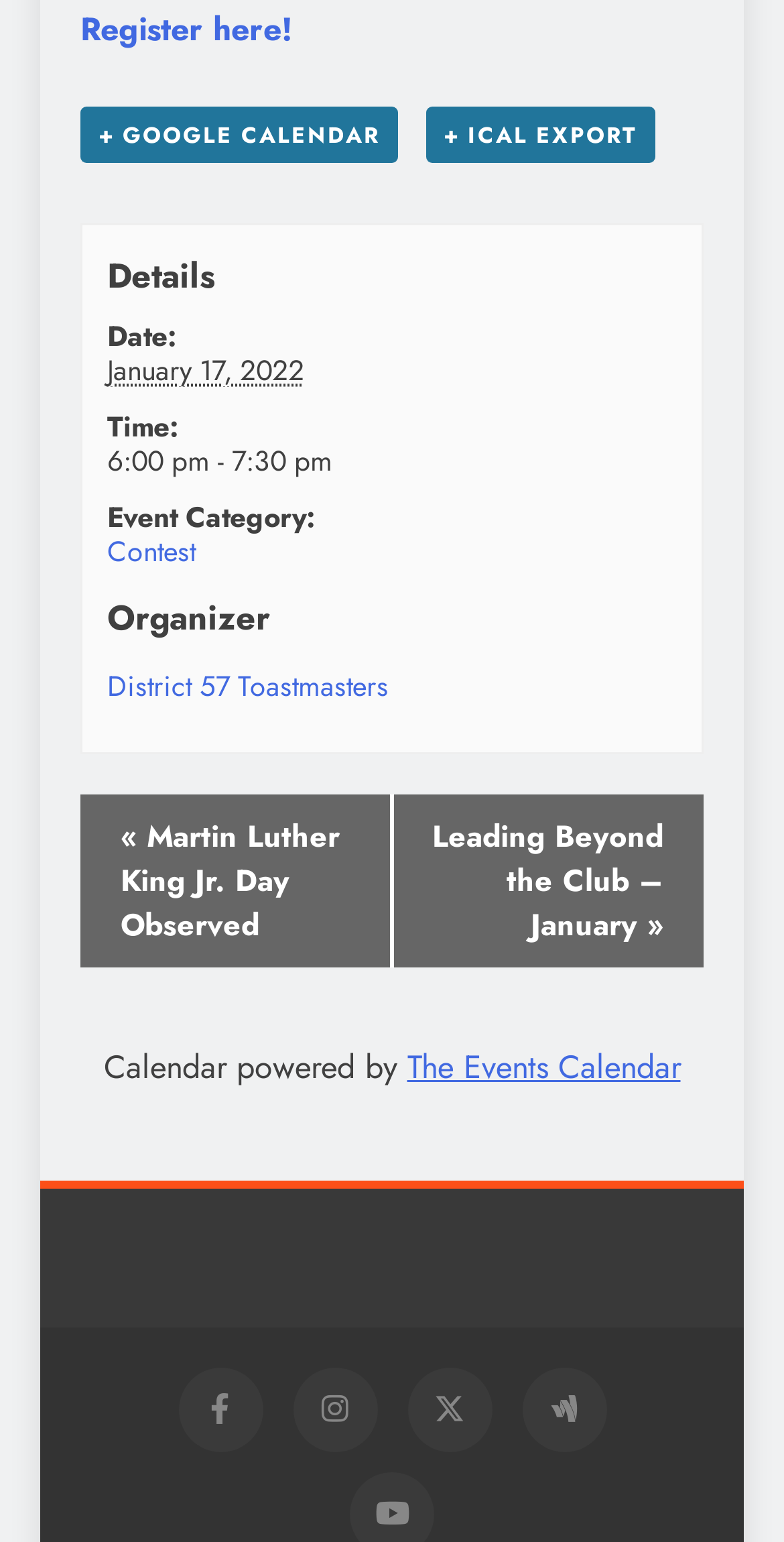Pinpoint the bounding box coordinates of the element to be clicked to execute the instruction: "View event details".

[0.137, 0.163, 0.863, 0.196]